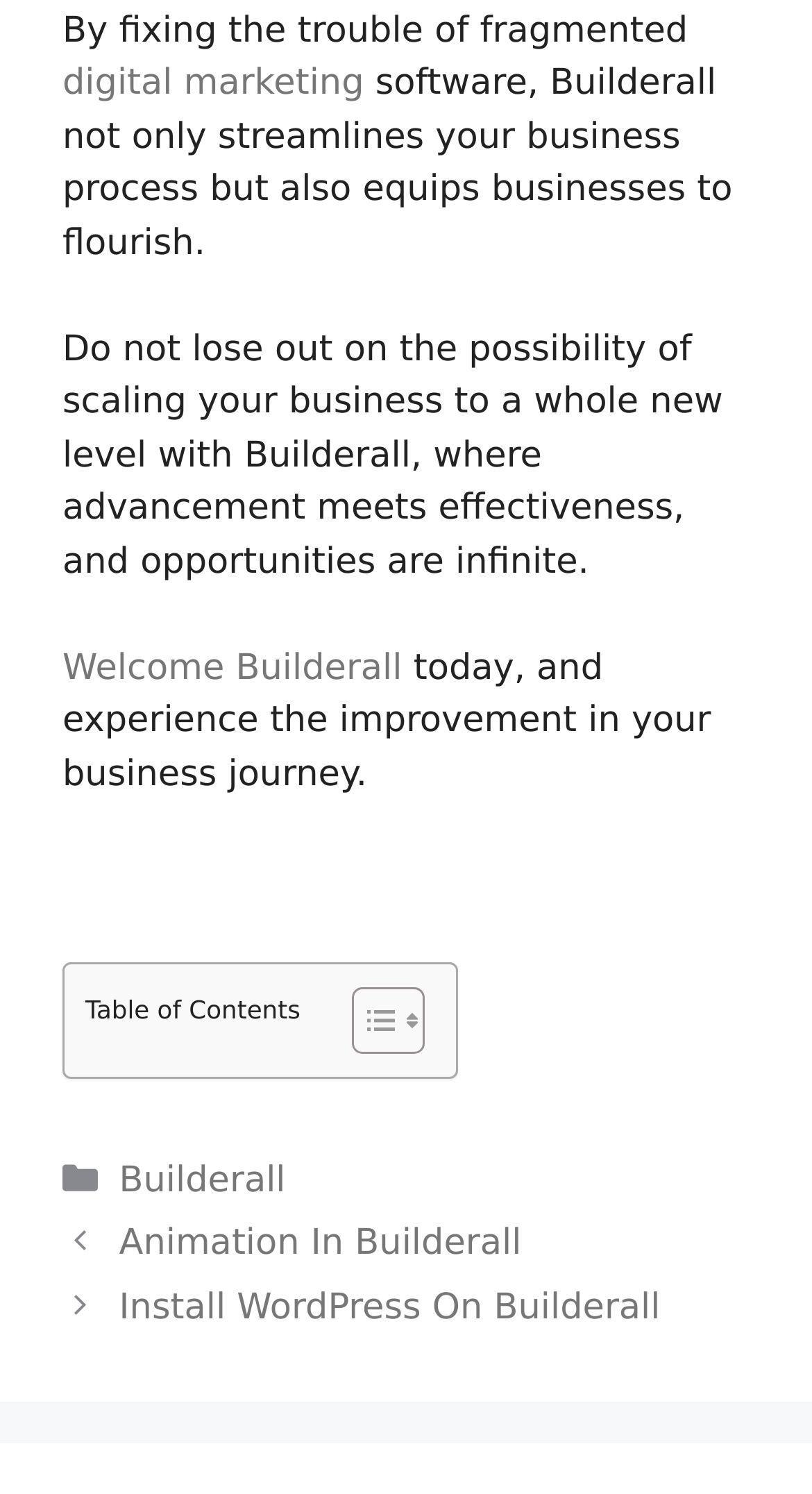Please examine the image and provide a detailed answer to the question: What is the purpose of the 'Toggle Table of Content' button?

The 'Toggle Table of Content' button is used to show or hide the table of contents on the webpage, as indicated by its location near the 'Table of Contents' text and the presence of two images that likely represent the toggle states.